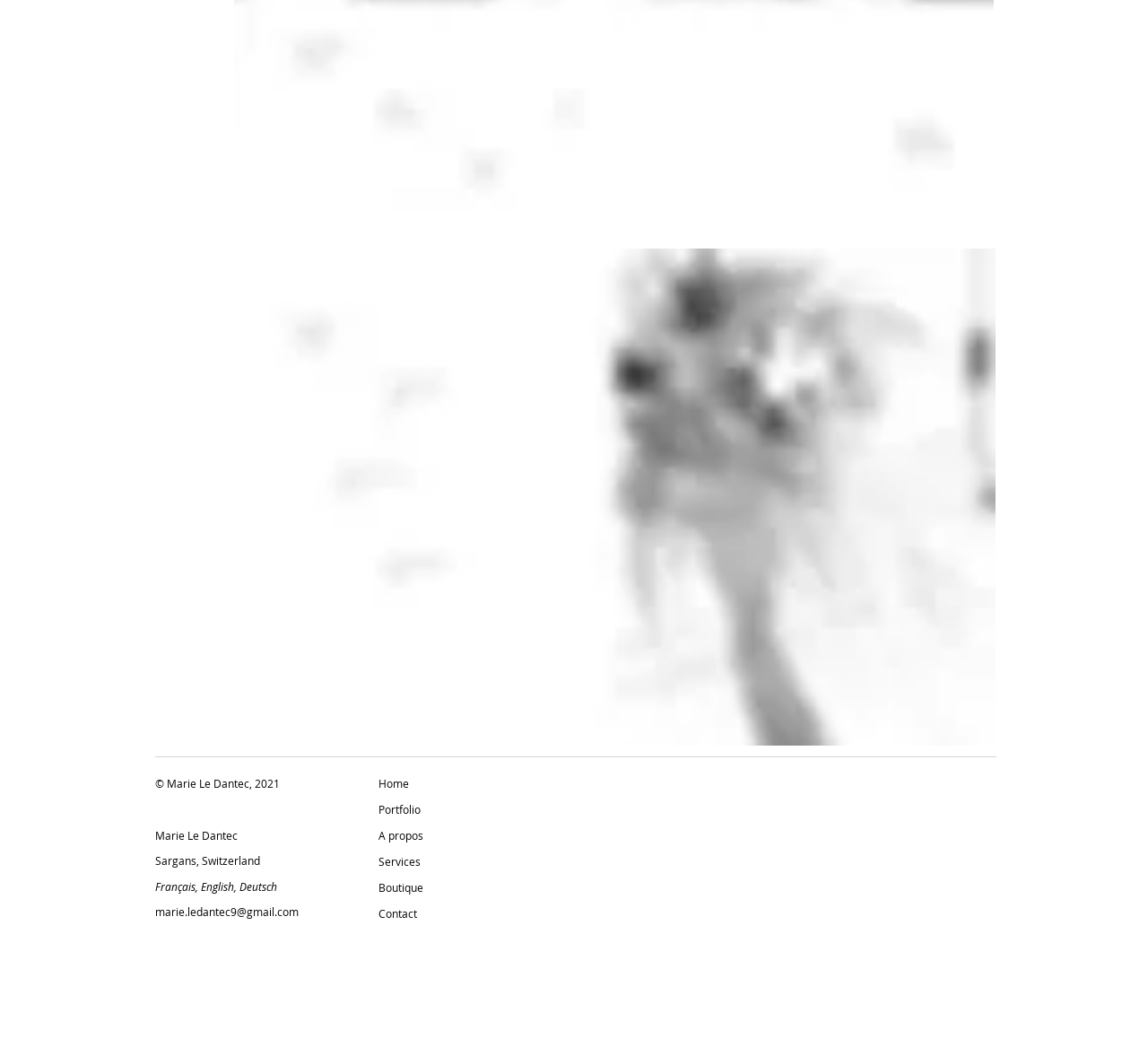Look at the image and write a detailed answer to the question: 
What is the email address listed on the website?

The email address is listed at the bottom of the page, below the copyright text, and reads 'marie.ledantec9@gmail.com'.